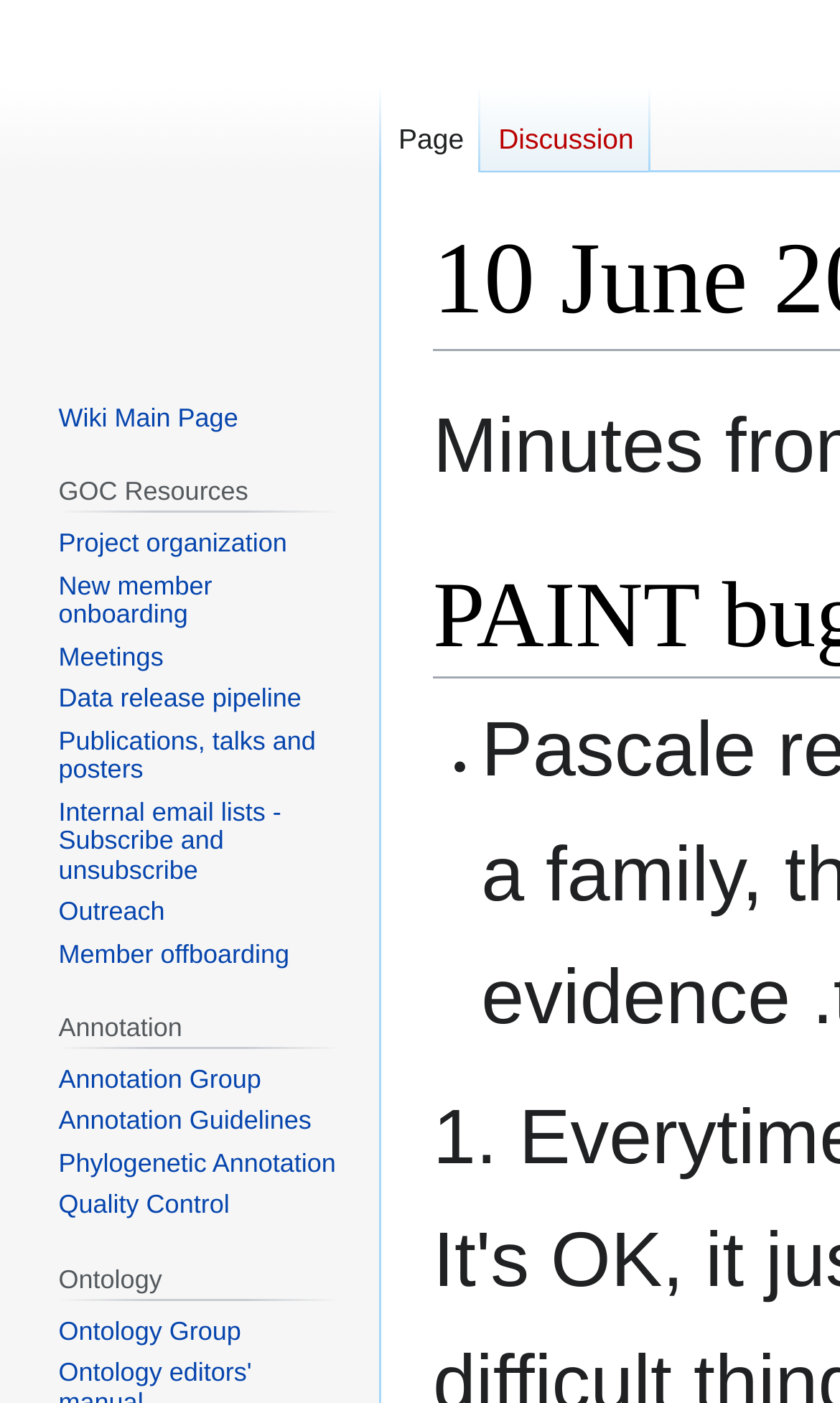Answer the question below in one word or phrase:
How many headings are there on the webpage?

4